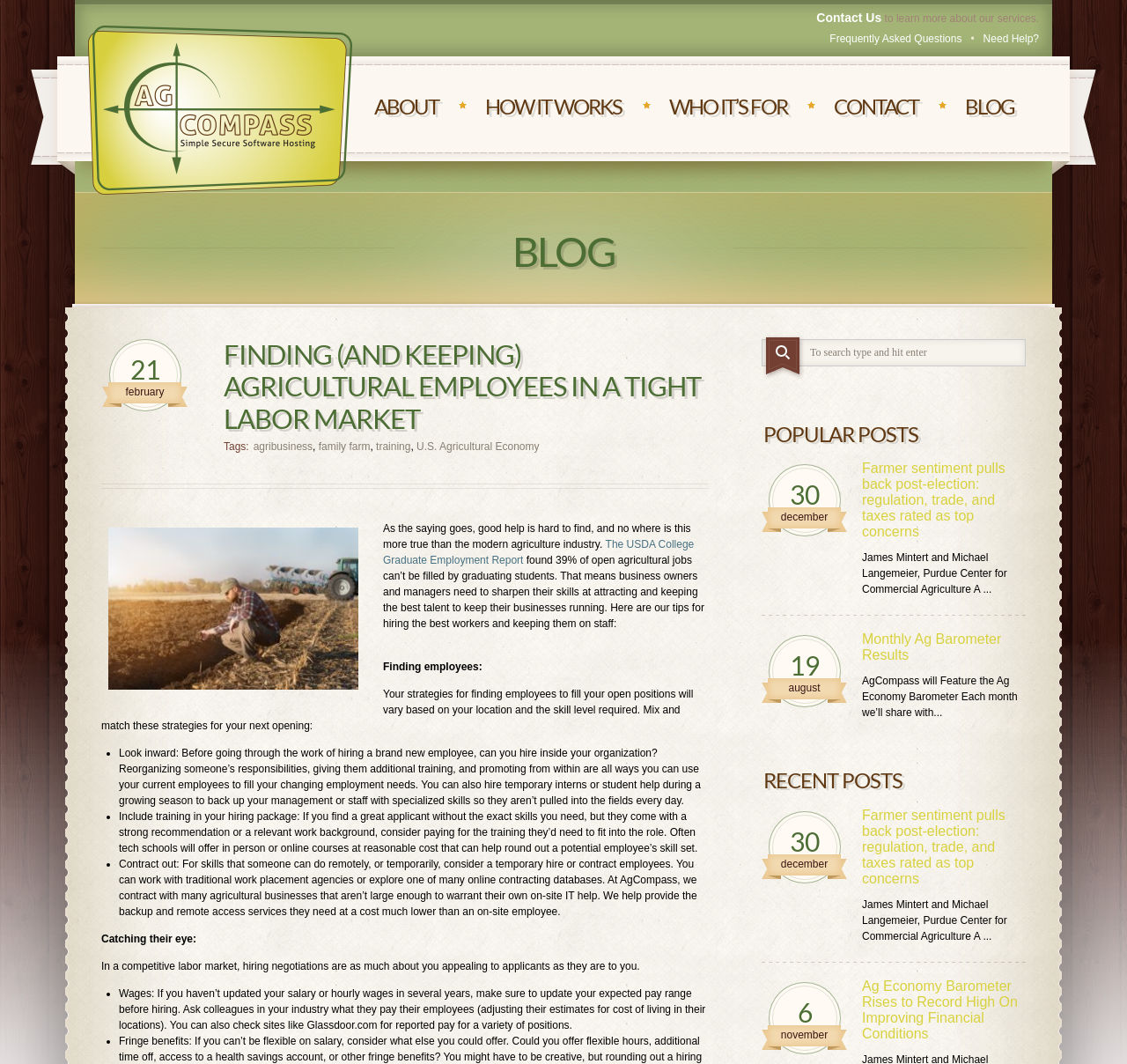Using the information shown in the image, answer the question with as much detail as possible: What is one strategy for finding employees?

One strategy for finding employees is to 'Look inward: Before going through the work of hiring a brand new employee, can you hire inside your organization?' as mentioned in the list with bounding box coordinates [0.105, 0.702, 0.622, 0.758].